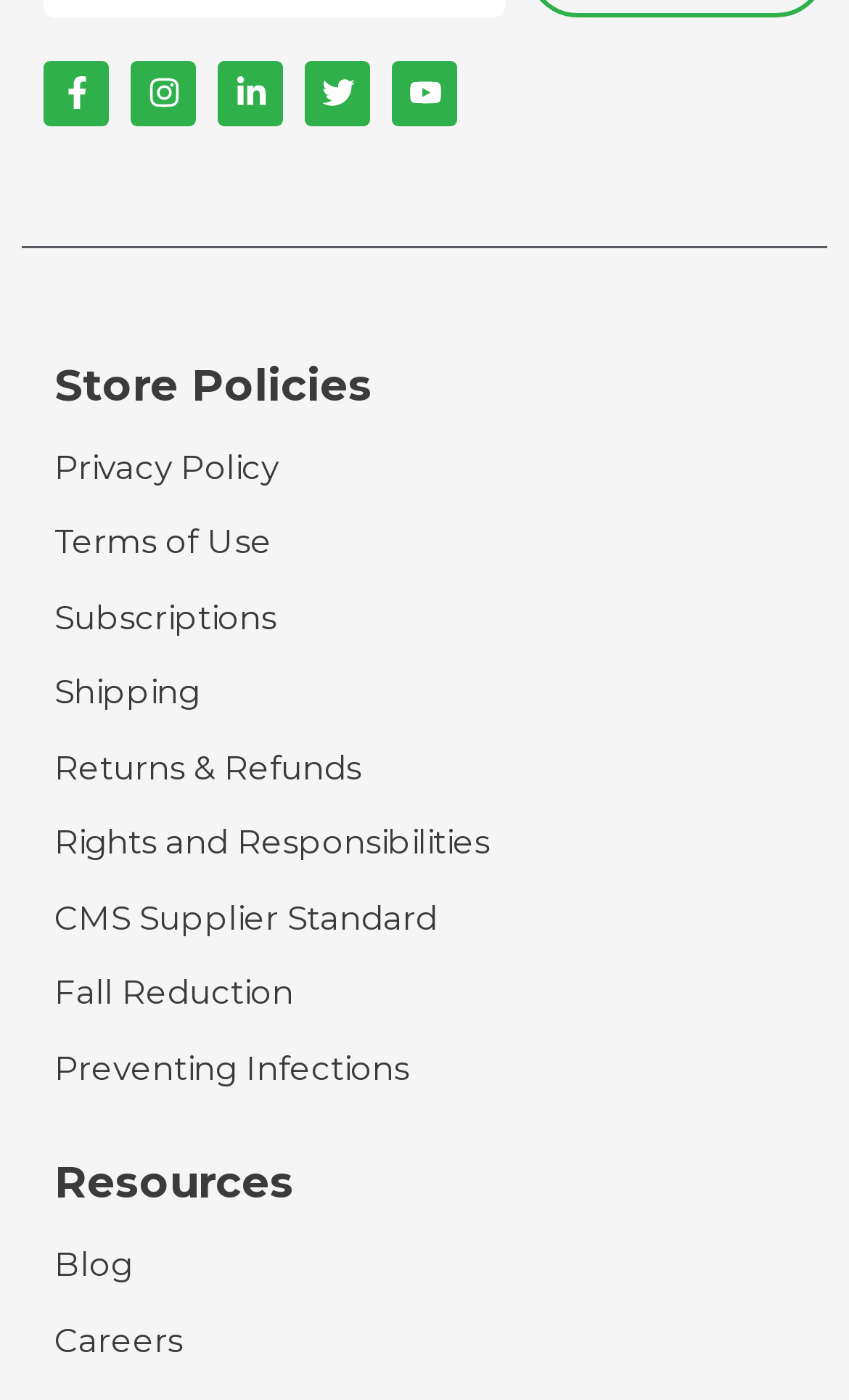Pinpoint the bounding box coordinates of the area that should be clicked to complete the following instruction: "Read blog posts". The coordinates must be given as four float numbers between 0 and 1, i.e., [left, top, right, bottom].

[0.064, 0.889, 0.936, 0.919]